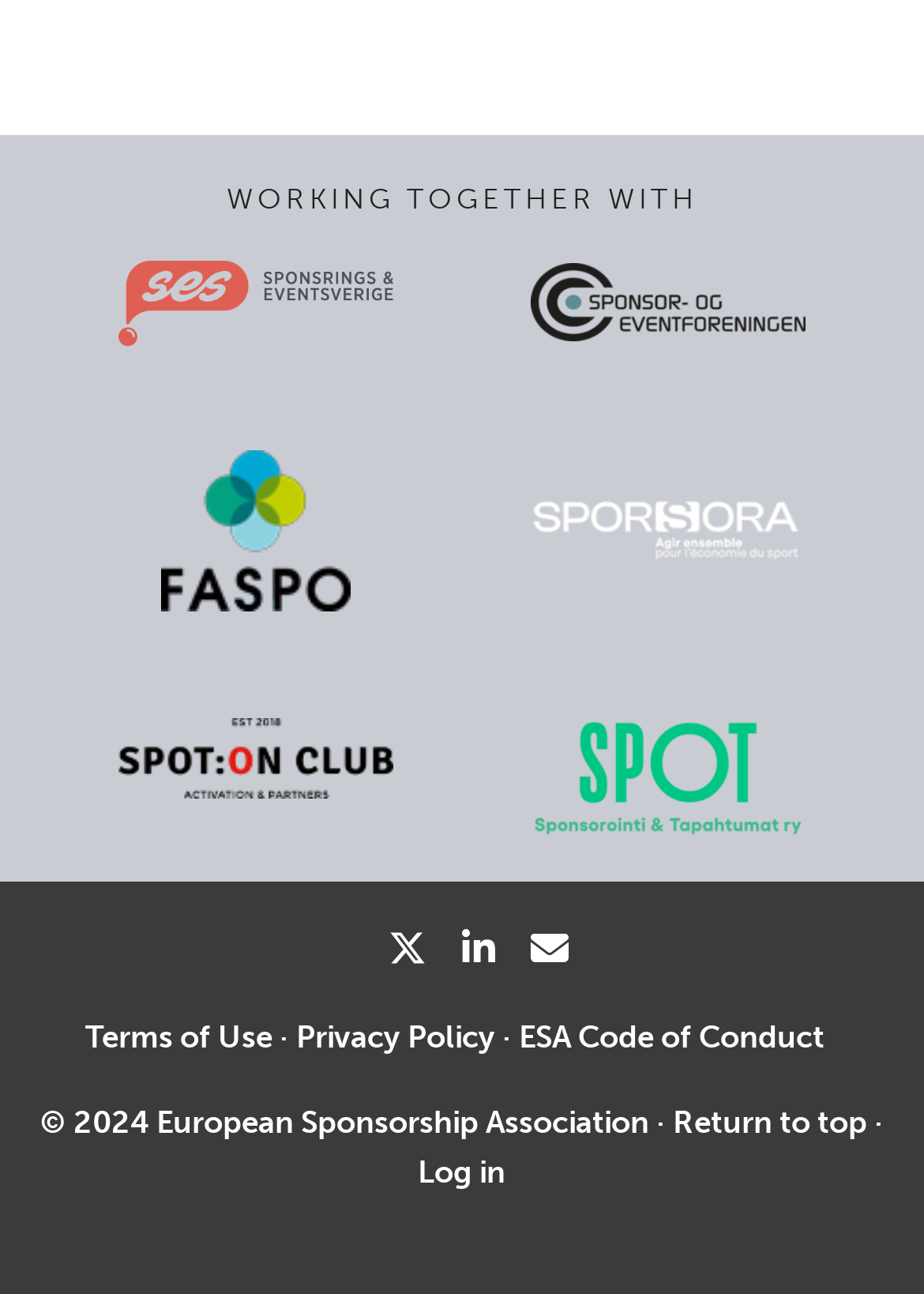What is the copyright year of the webpage?
Answer the question with detailed information derived from the image.

The copyright year of the webpage is 2024, which is indicated by the StaticText element '© 2024' with a bounding box coordinate of [0.044, 0.854, 0.169, 0.882].